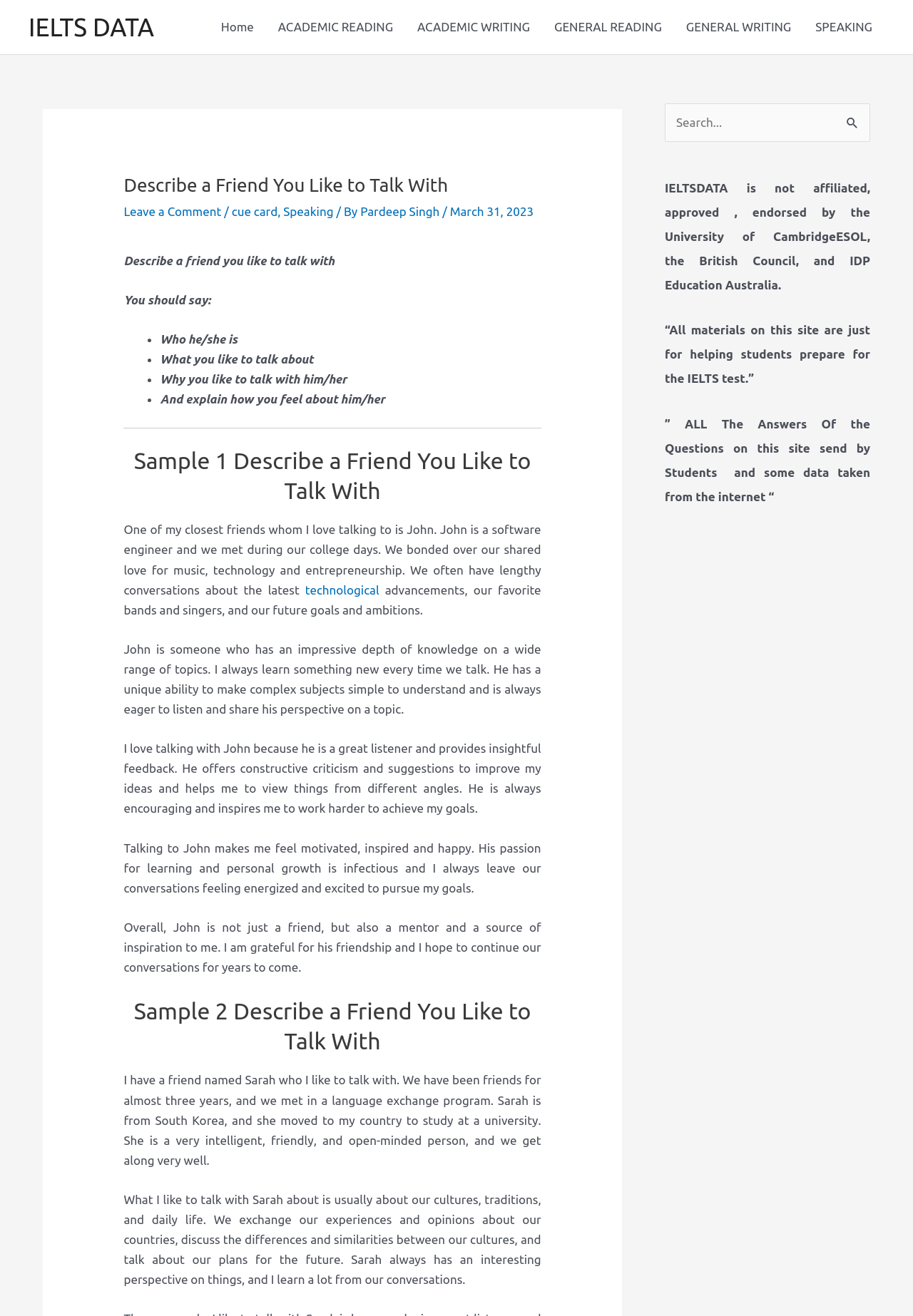Identify the bounding box coordinates for the UI element described as follows: "SPEAKING". Ensure the coordinates are four float numbers between 0 and 1, formatted as [left, top, right, bottom].

[0.88, 0.0, 0.969, 0.041]